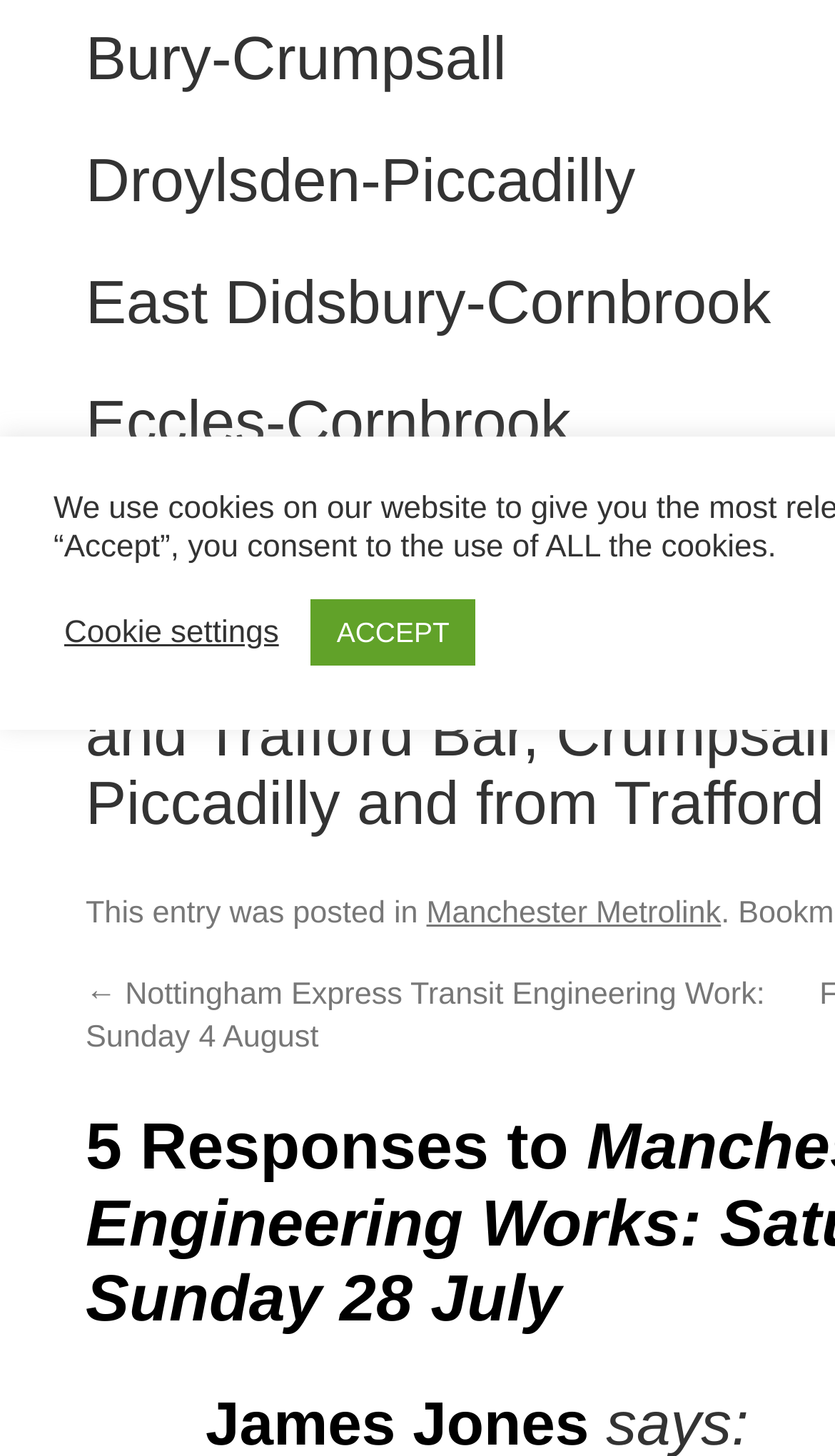Please reply to the following question with a single word or a short phrase:
How many Metrolink routes are listed?

5